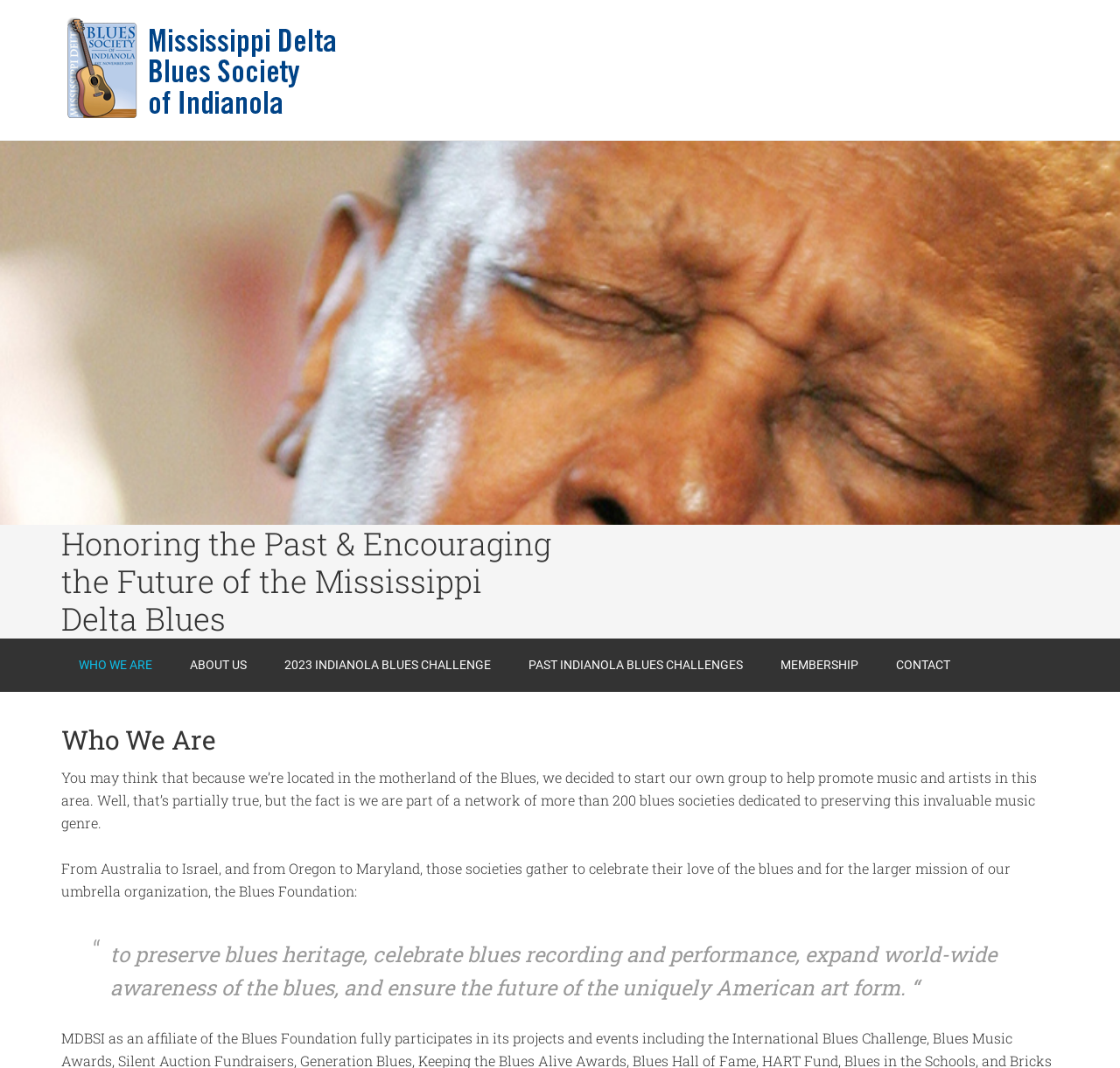From the given element description: "DT Slovenia Admin", find the bounding box for the UI element. Provide the coordinates as four float numbers between 0 and 1, in the order [left, top, right, bottom].

None